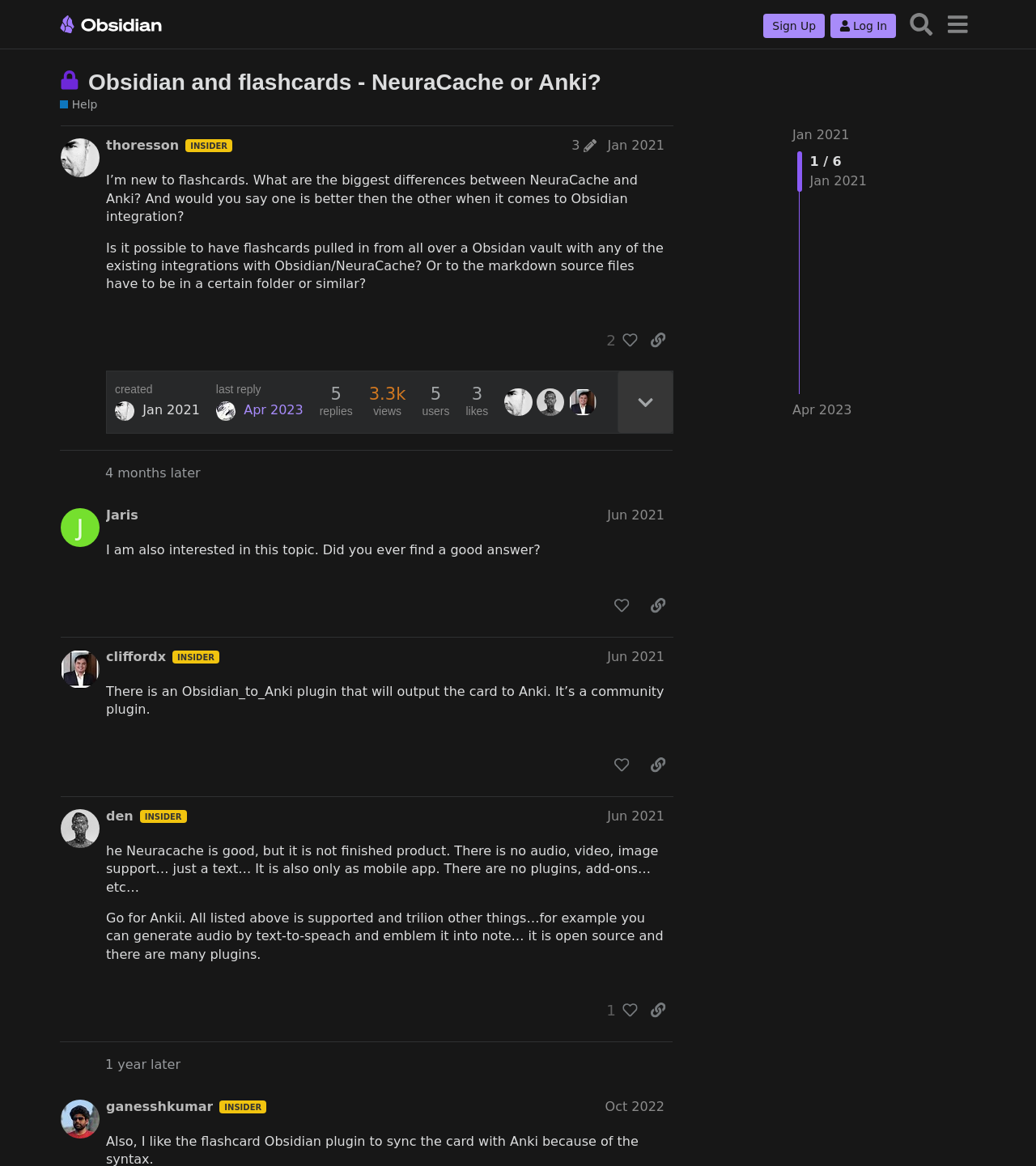Determine the bounding box coordinates of the region that needs to be clicked to achieve the task: "Like the post by den".

[0.578, 0.854, 0.615, 0.879]